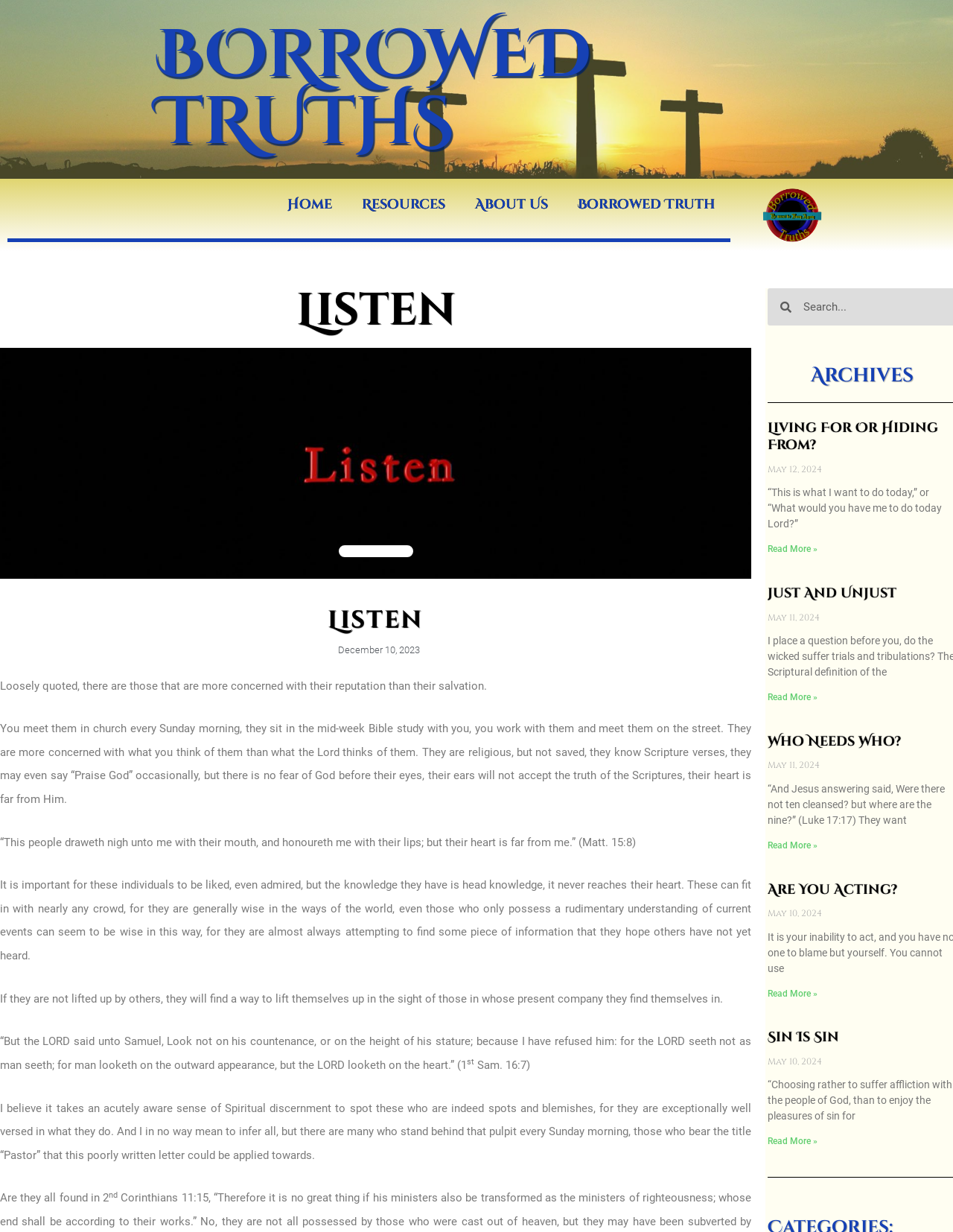Identify the bounding box coordinates for the UI element mentioned here: "About Us". Provide the coordinates as four float values between 0 and 1, i.e., [left, top, right, bottom].

[0.483, 0.152, 0.591, 0.18]